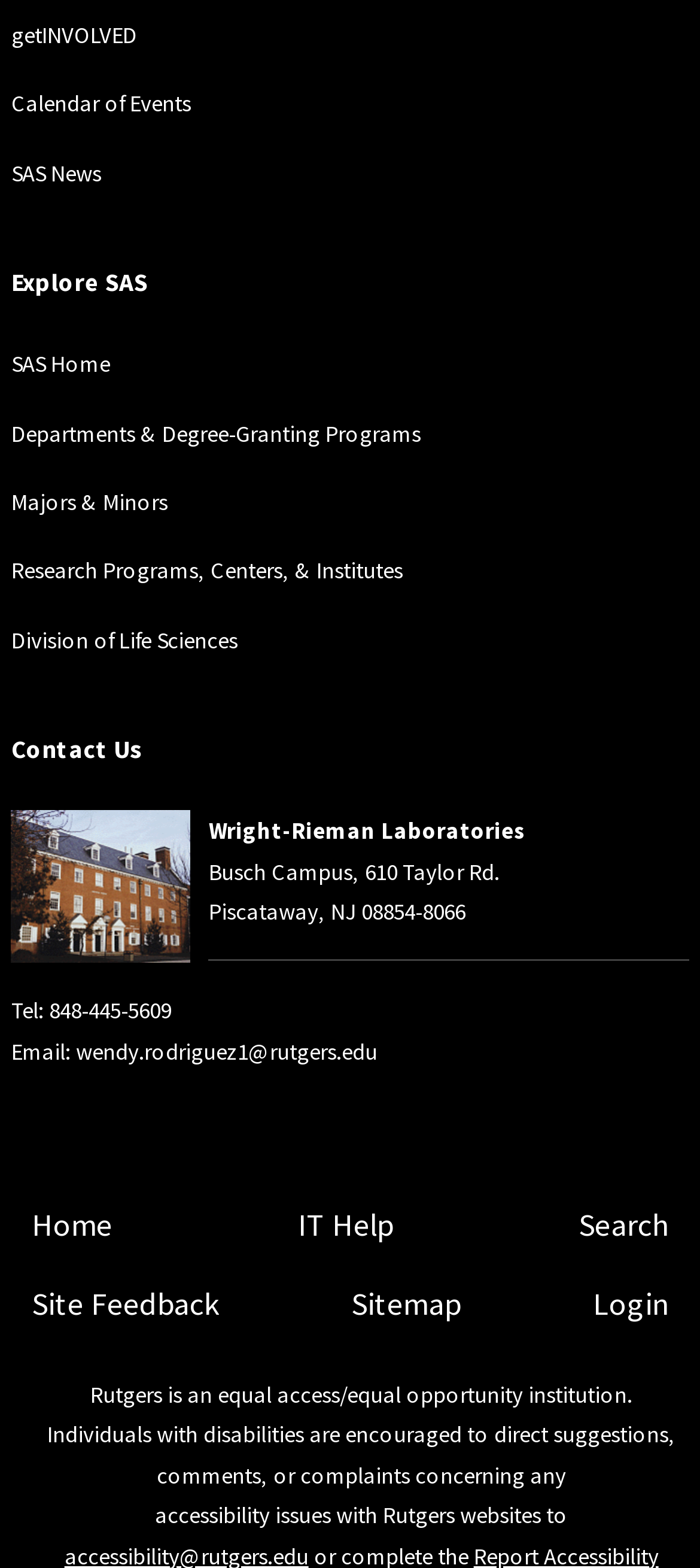From the element description: "getINVOLVED", extract the bounding box coordinates of the UI element. The coordinates should be expressed as four float numbers between 0 and 1, in the order [left, top, right, bottom].

[0.016, 0.013, 0.196, 0.031]